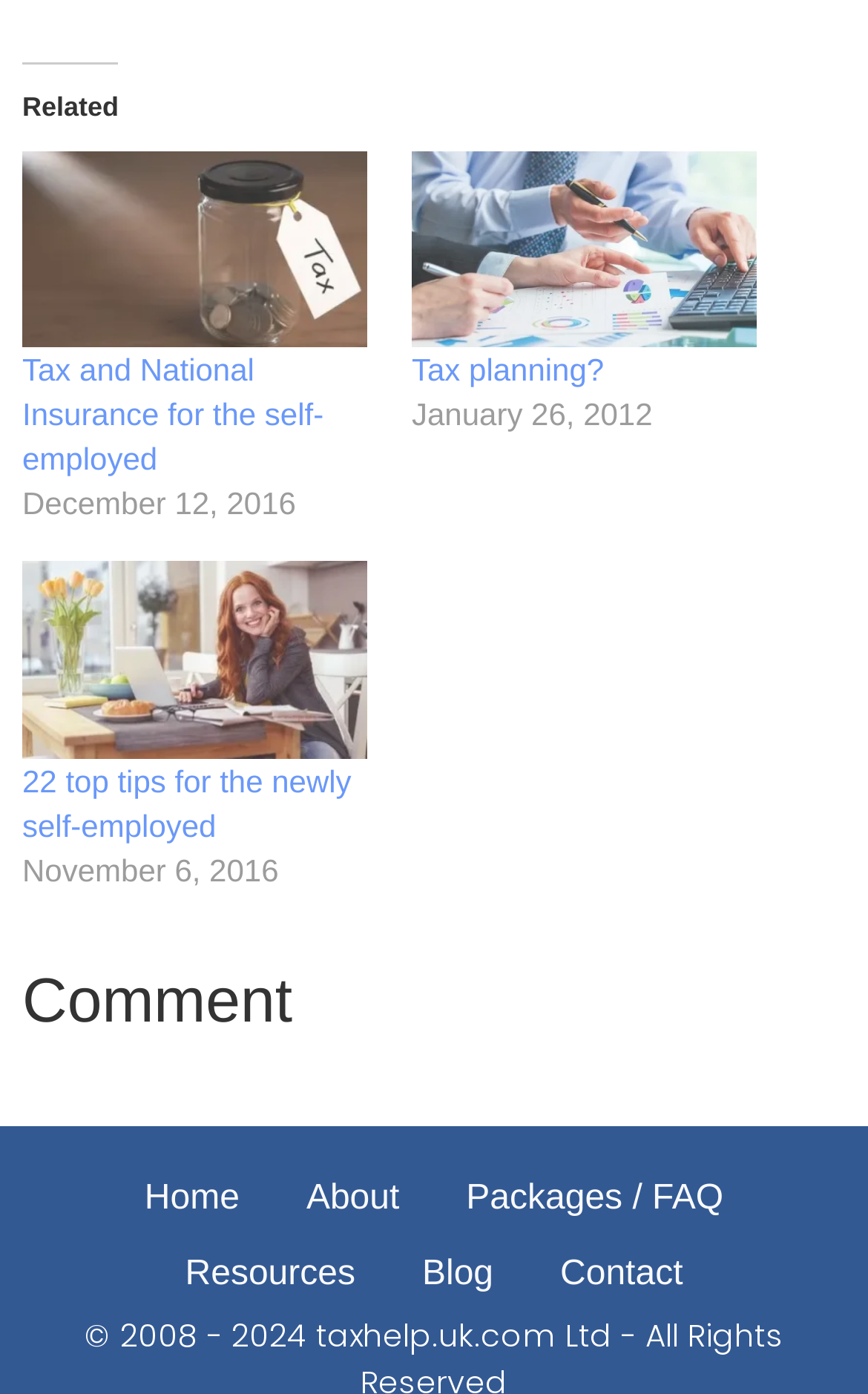Please locate the bounding box coordinates of the element that should be clicked to complete the given instruction: "View posts published on April 1, 2022".

None